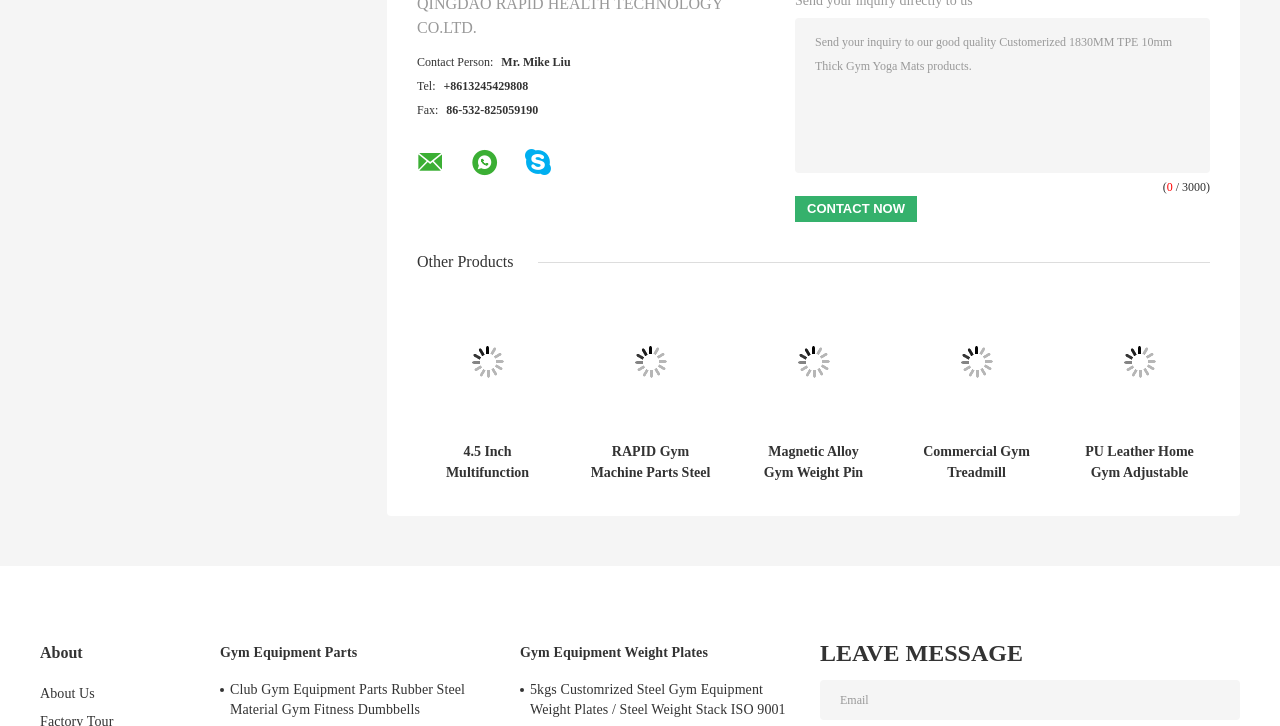How many products are listed?
Analyze the screenshot and provide a detailed answer to the question.

There are six products listed, each with a heading, link, and image, starting from '4.5 Inch Multifunction Fitness Equipment Steel Cable Pulley Wheels For Health Clubs' and ending with 'PU Leather Home Gym Adjustable Weight Lifting Benches'.